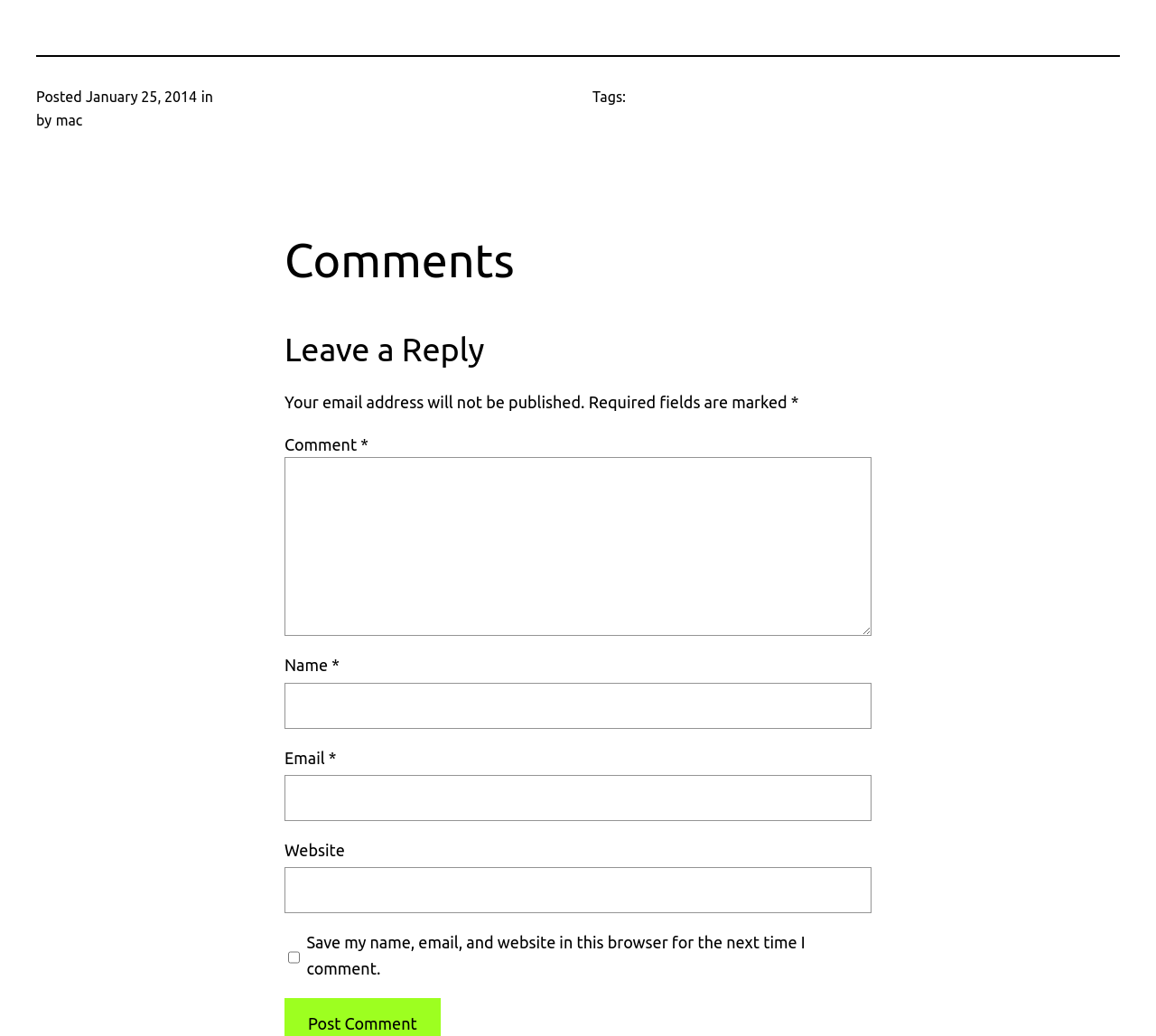How many fields are required to leave a reply?
Examine the image closely and answer the question with as much detail as possible.

I counted the number of required fields by looking at the textbox elements with the 'required: True' attribute. There are three such elements: 'Comment *', 'Name *', and 'Email *'.